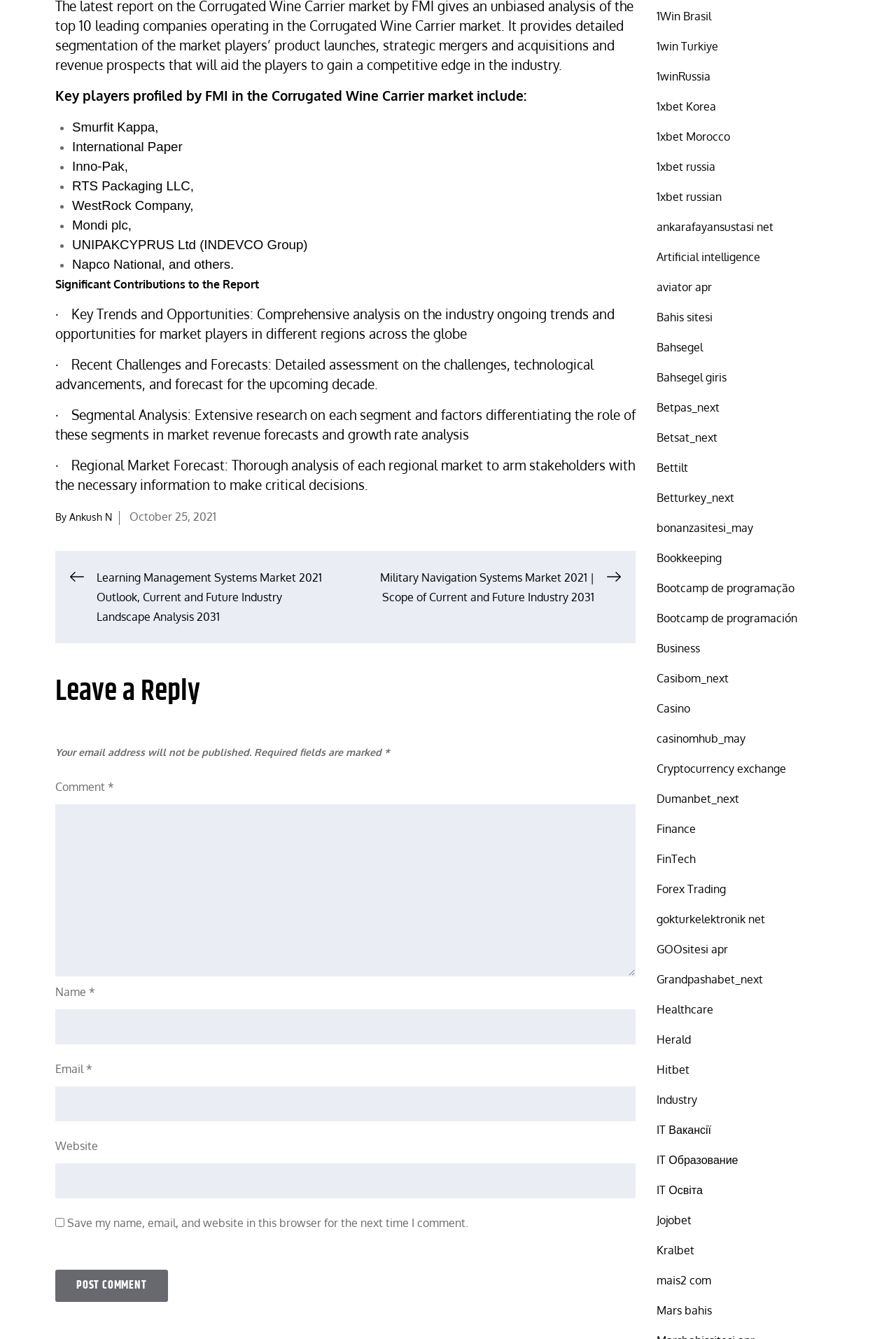What is the purpose of the 'Segmental Analysis' section?
Please answer the question with a single word or phrase, referencing the image.

To analyze each segment